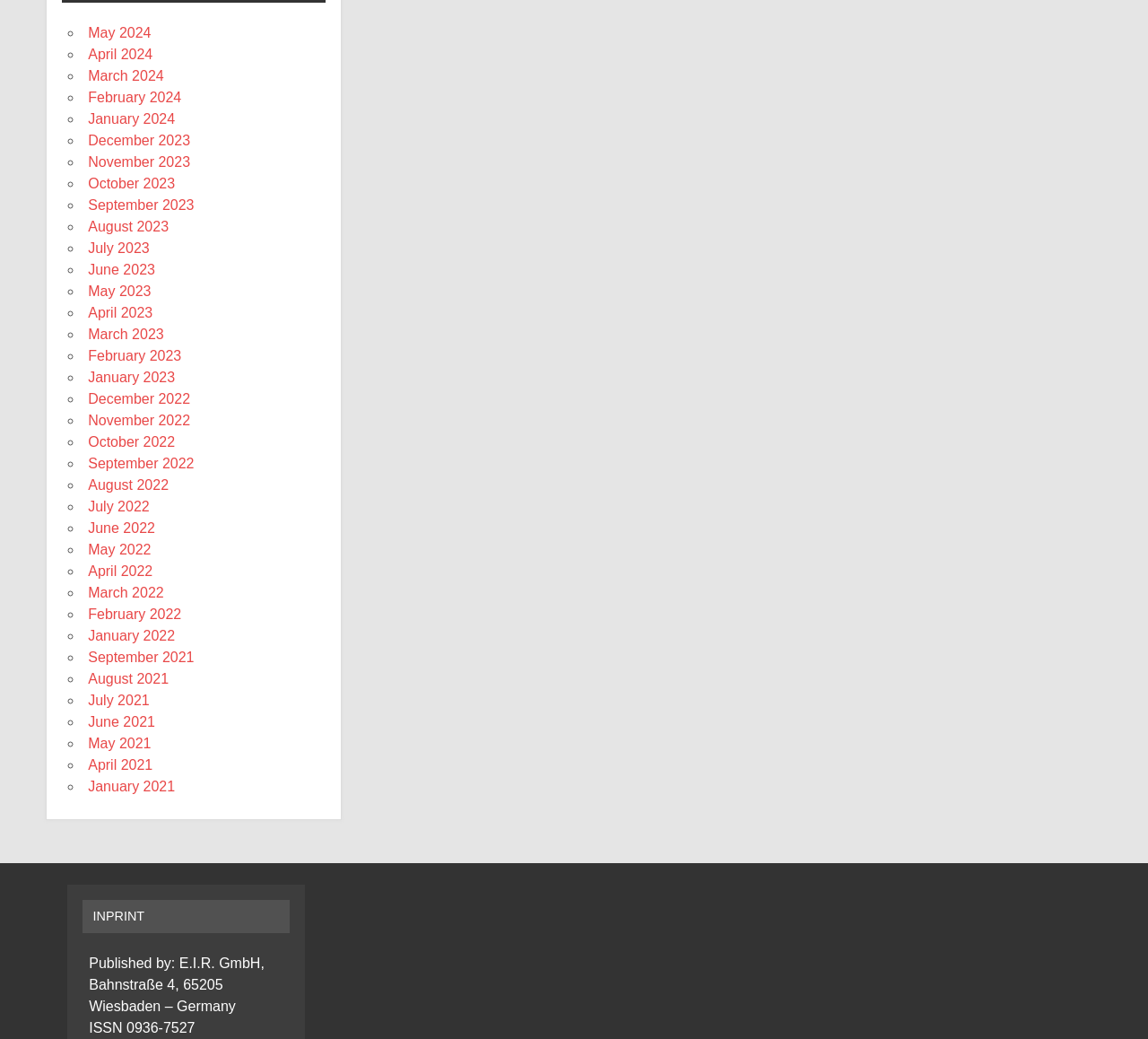Pinpoint the bounding box coordinates of the clickable element needed to complete the instruction: "Click on April 2024". The coordinates should be provided as four float numbers between 0 and 1: [left, top, right, bottom].

[0.077, 0.045, 0.133, 0.06]